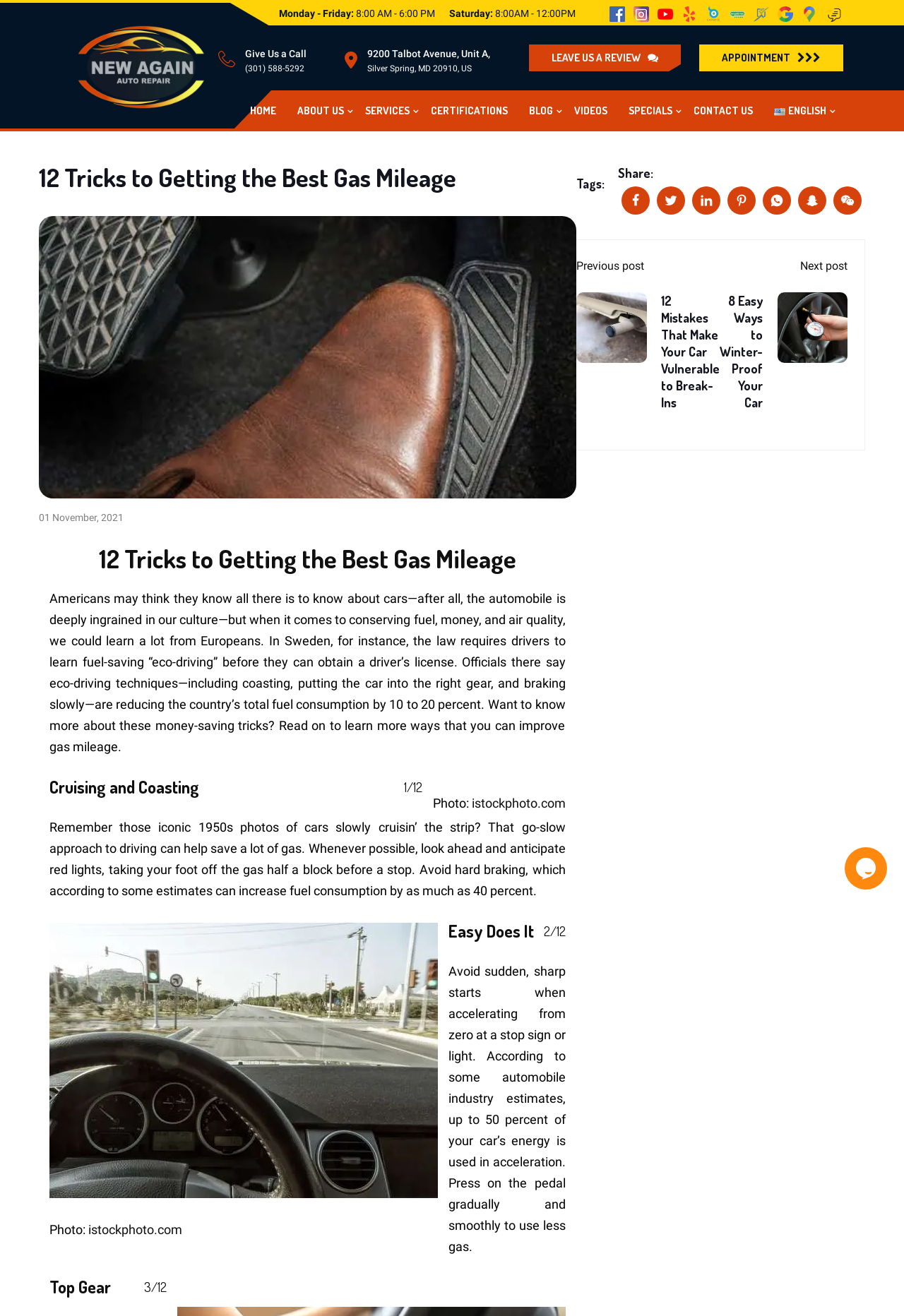Determine the bounding box for the described UI element: "Mousepads".

None